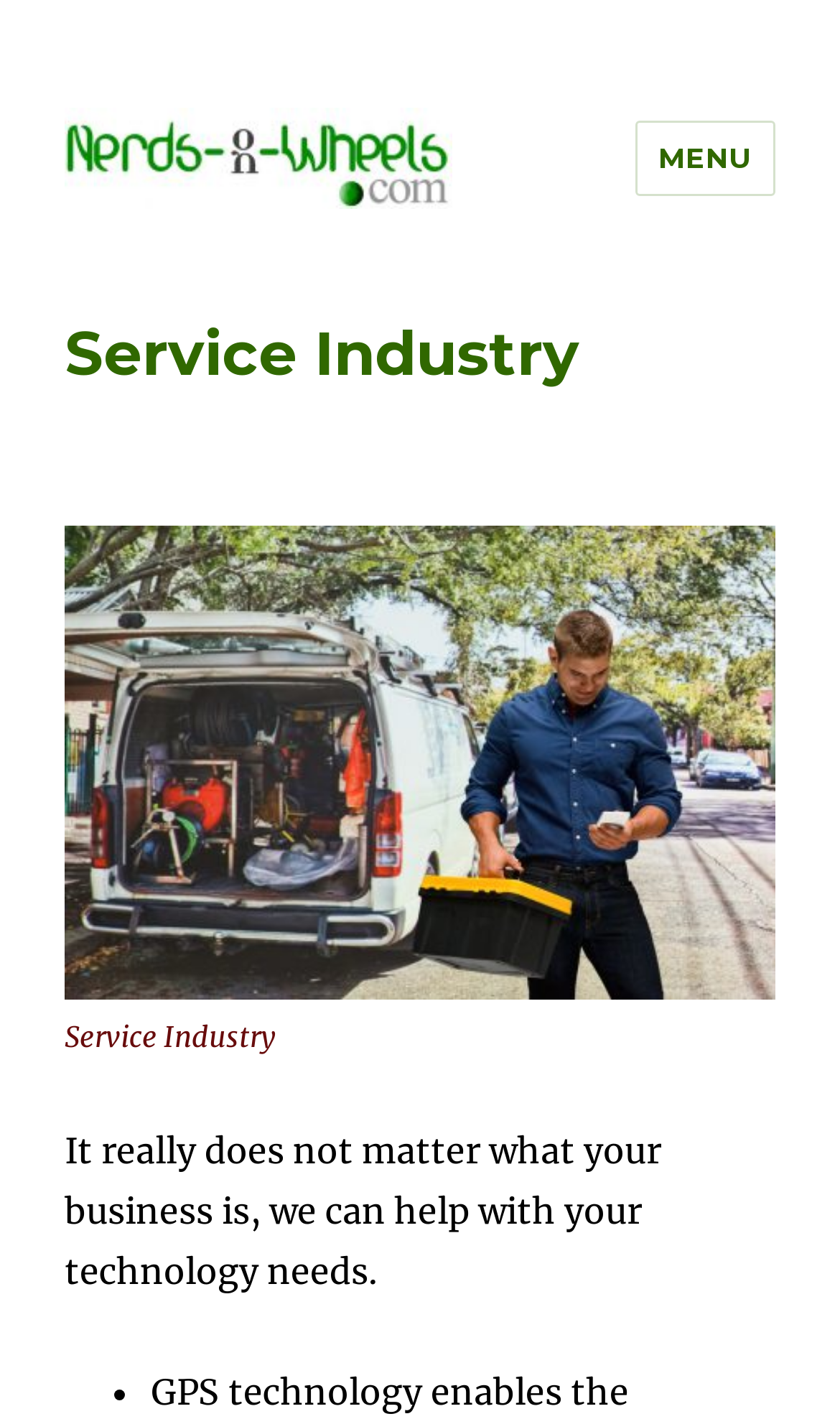What is the company name?
Provide a short answer using one word or a brief phrase based on the image.

Nerds-On-Wheels.com